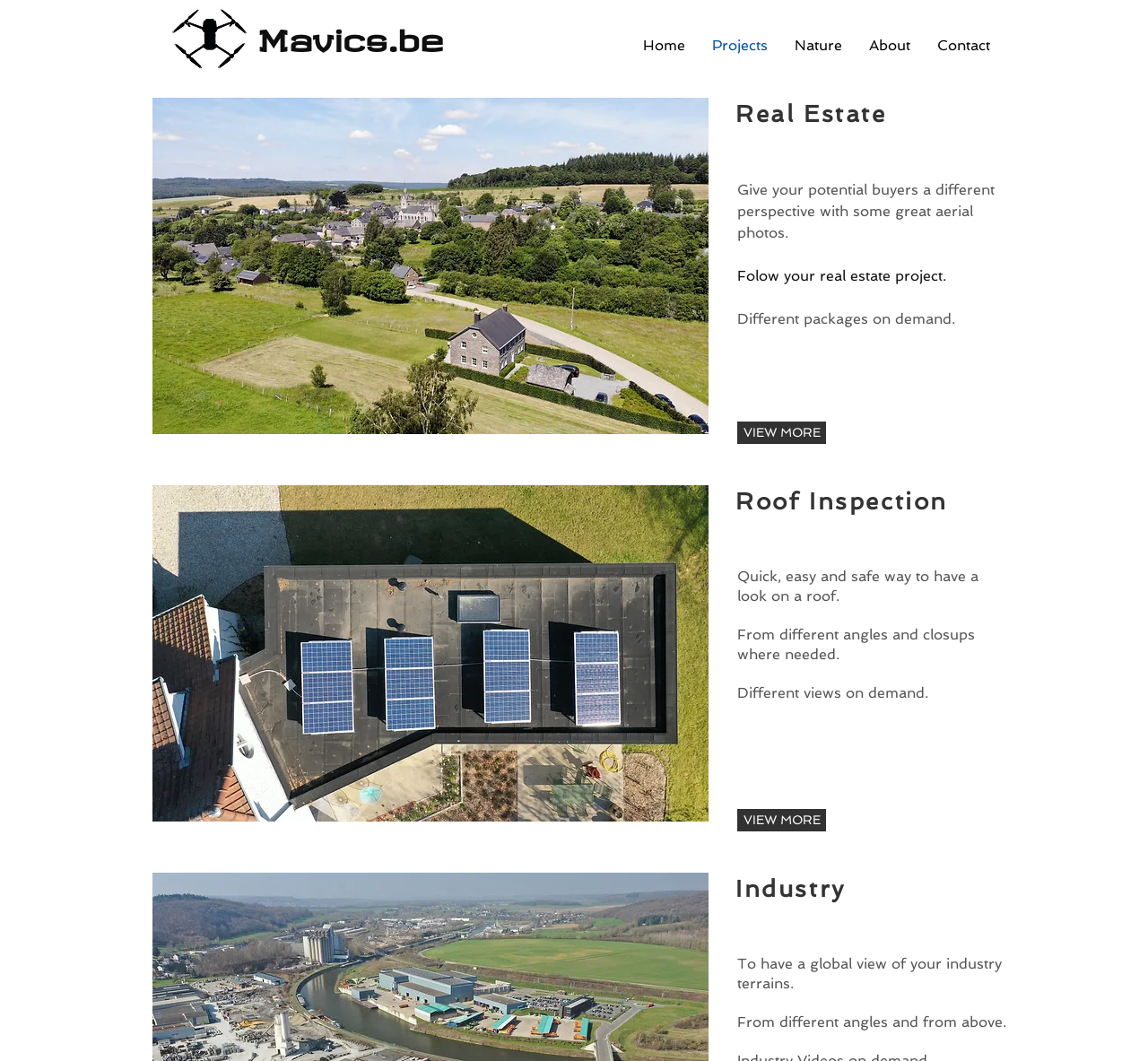How many project categories are there?
Refer to the image and provide a one-word or short phrase answer.

3